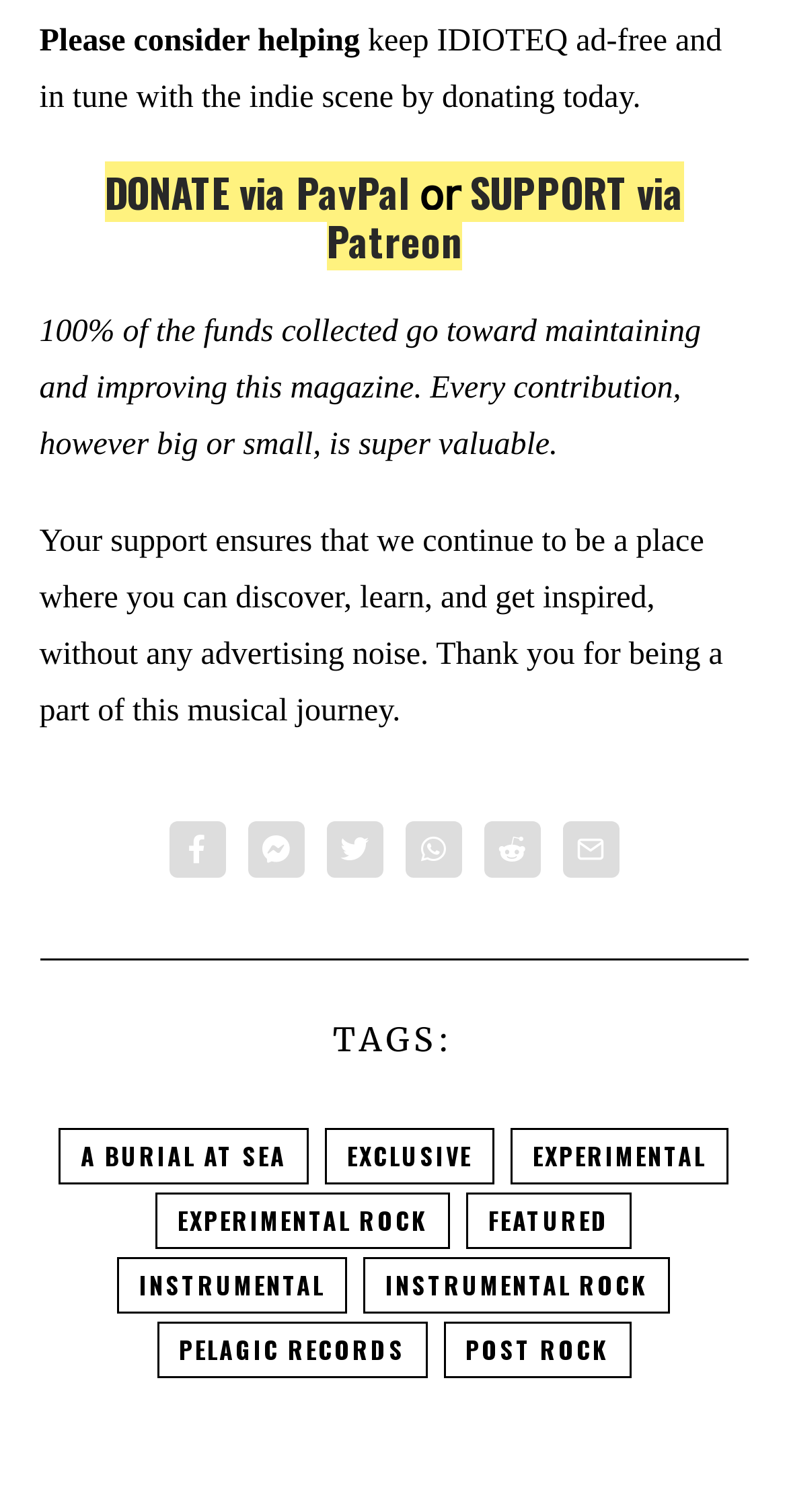How much of the funds collected go towards maintaining the magazine?
Answer with a single word or phrase, using the screenshot for reference.

100%